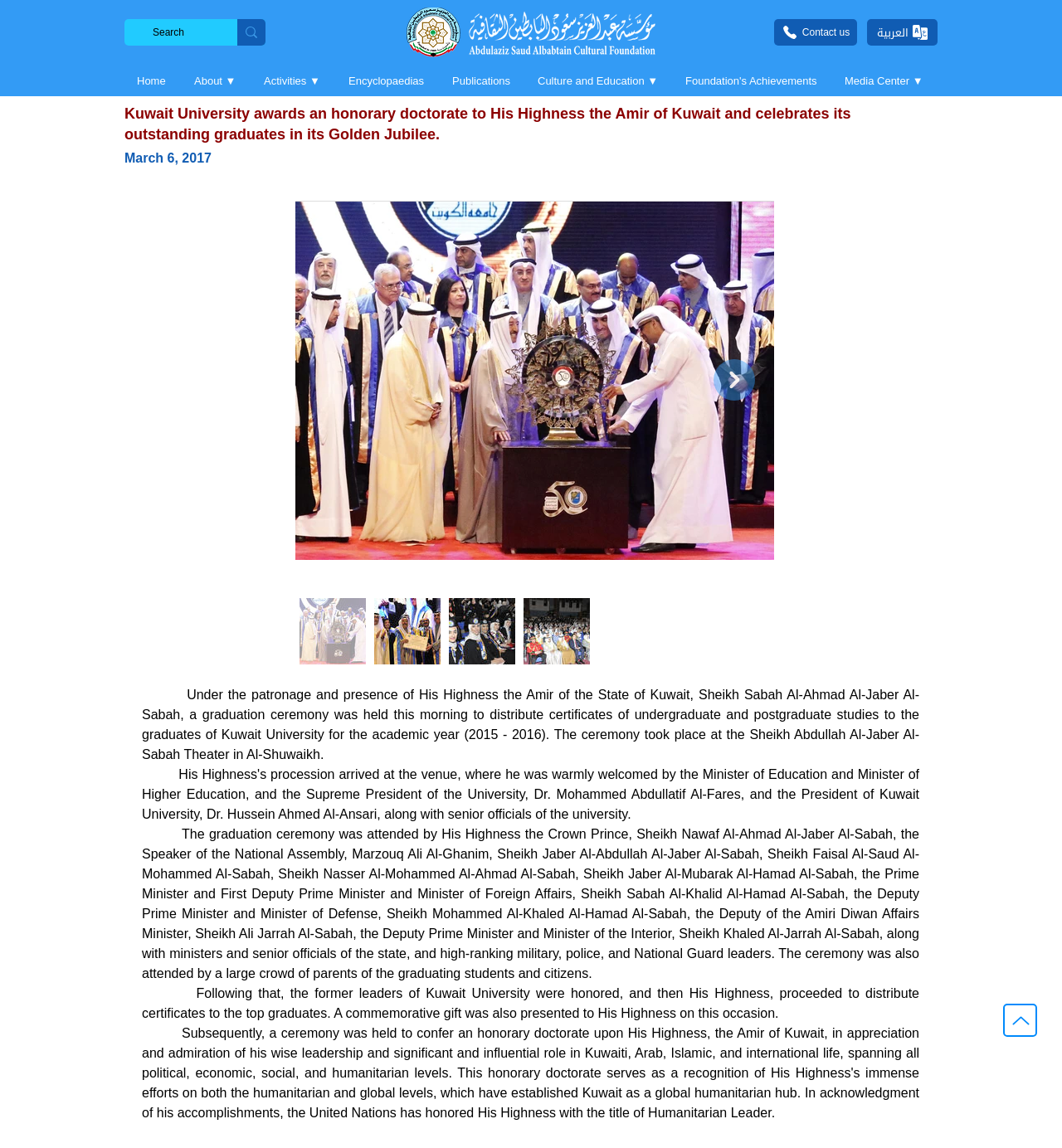Identify the bounding box for the UI element that is described as follows: "Button".

[0.945, 0.874, 0.977, 0.903]